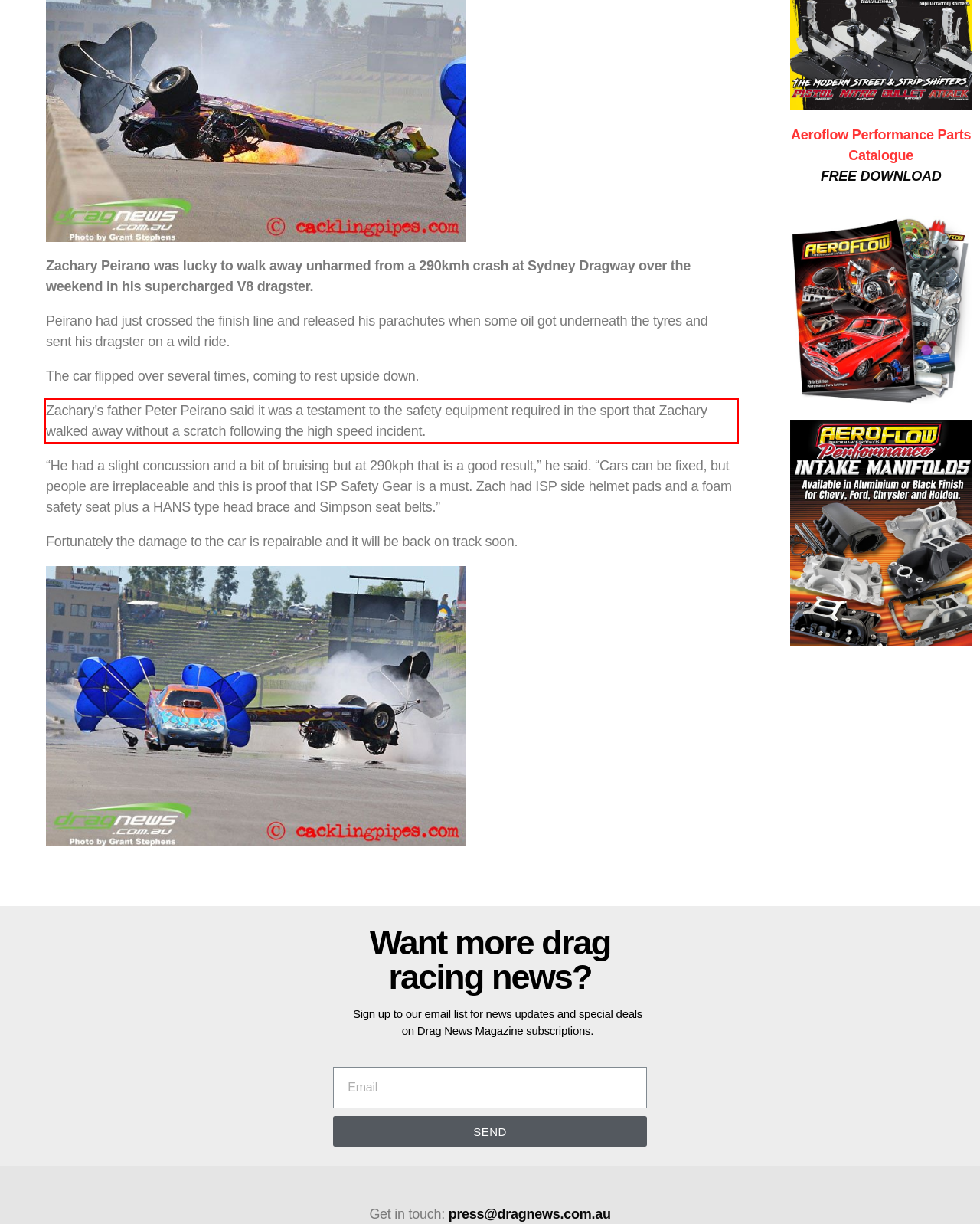Using the provided webpage screenshot, recognize the text content in the area marked by the red bounding box.

Zachary’s father Peter Peirano said it was a testament to the safety equipment required in the sport that Zachary walked away without a scratch following the high speed incident.